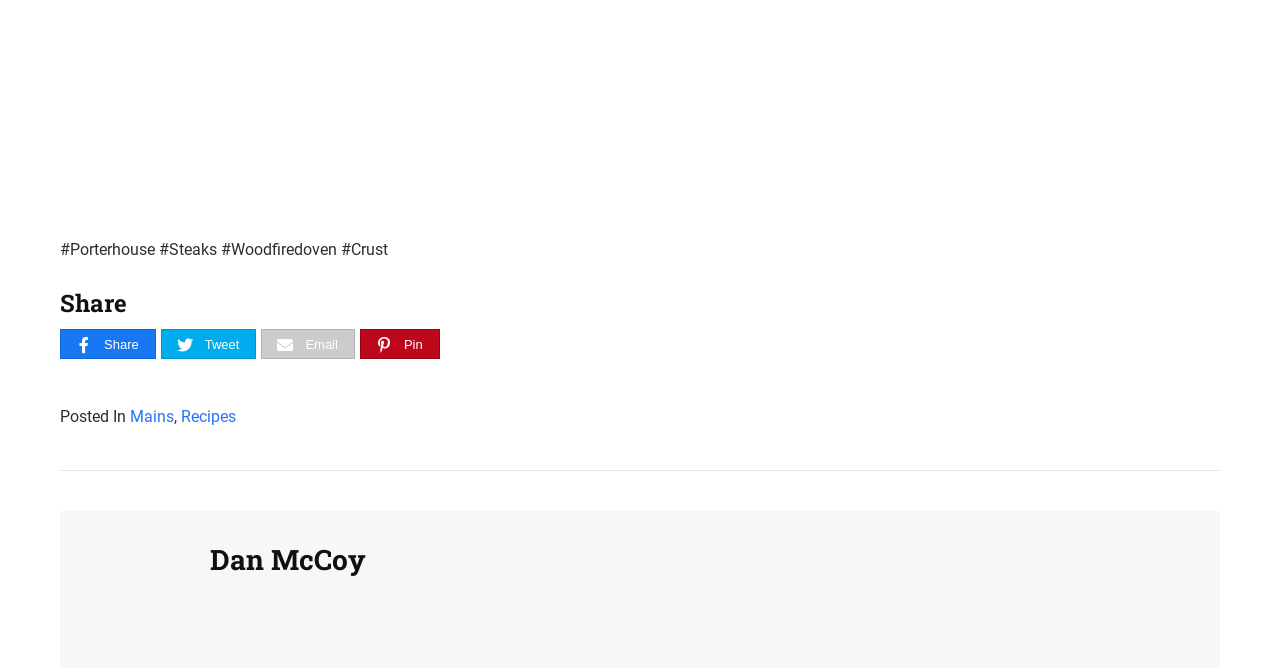What is the category of the posted content?
Please respond to the question with a detailed and well-explained answer.

The webpage has a static text element 'Posted In' followed by two link elements 'Mains' and 'Recipes', indicating that the posted content belongs to these two categories.